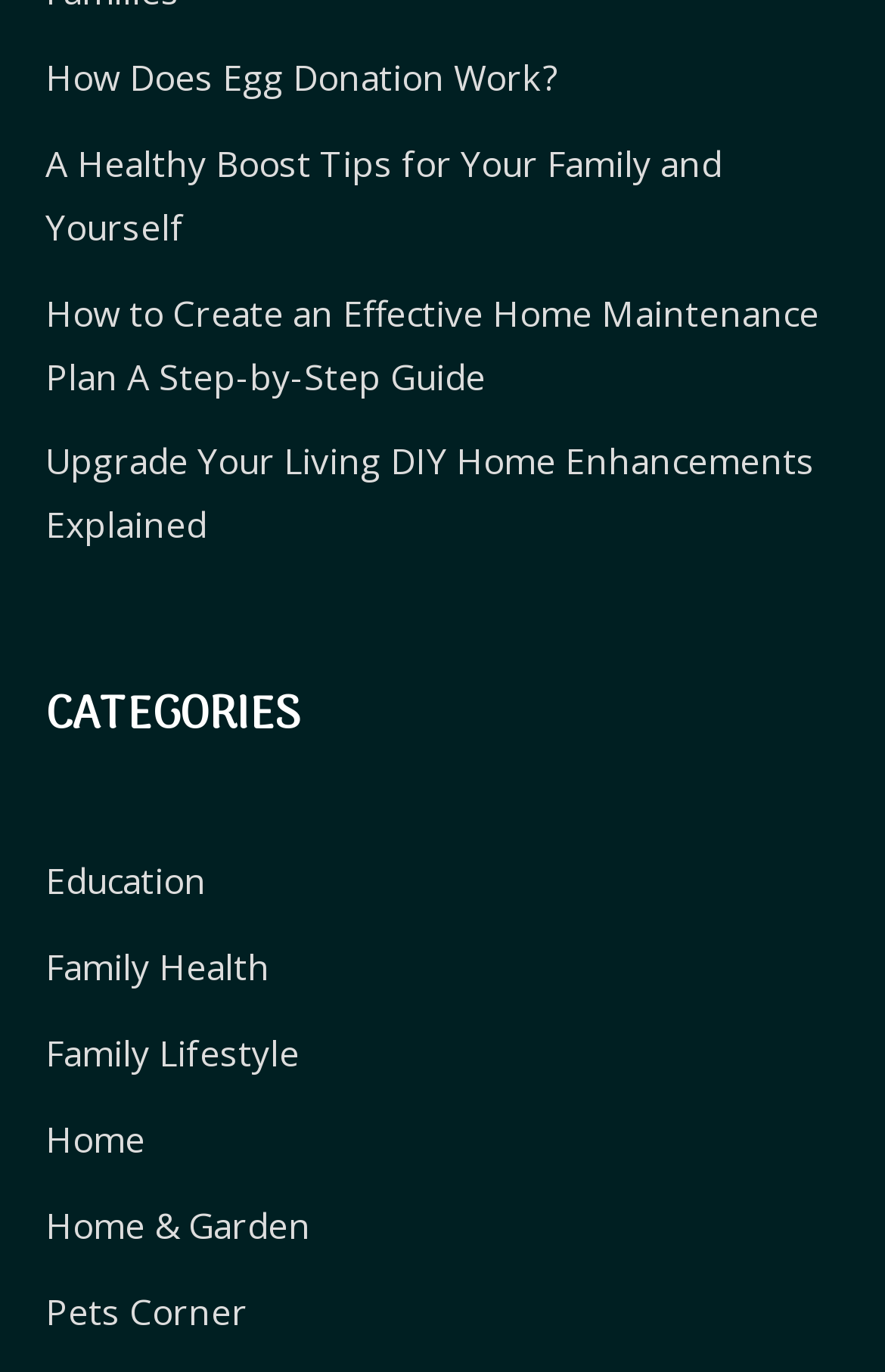Determine the bounding box coordinates (top-left x, top-left y, bottom-right x, bottom-right y) of the UI element described in the following text: How Does Egg Donation Work?

[0.051, 0.038, 0.631, 0.074]